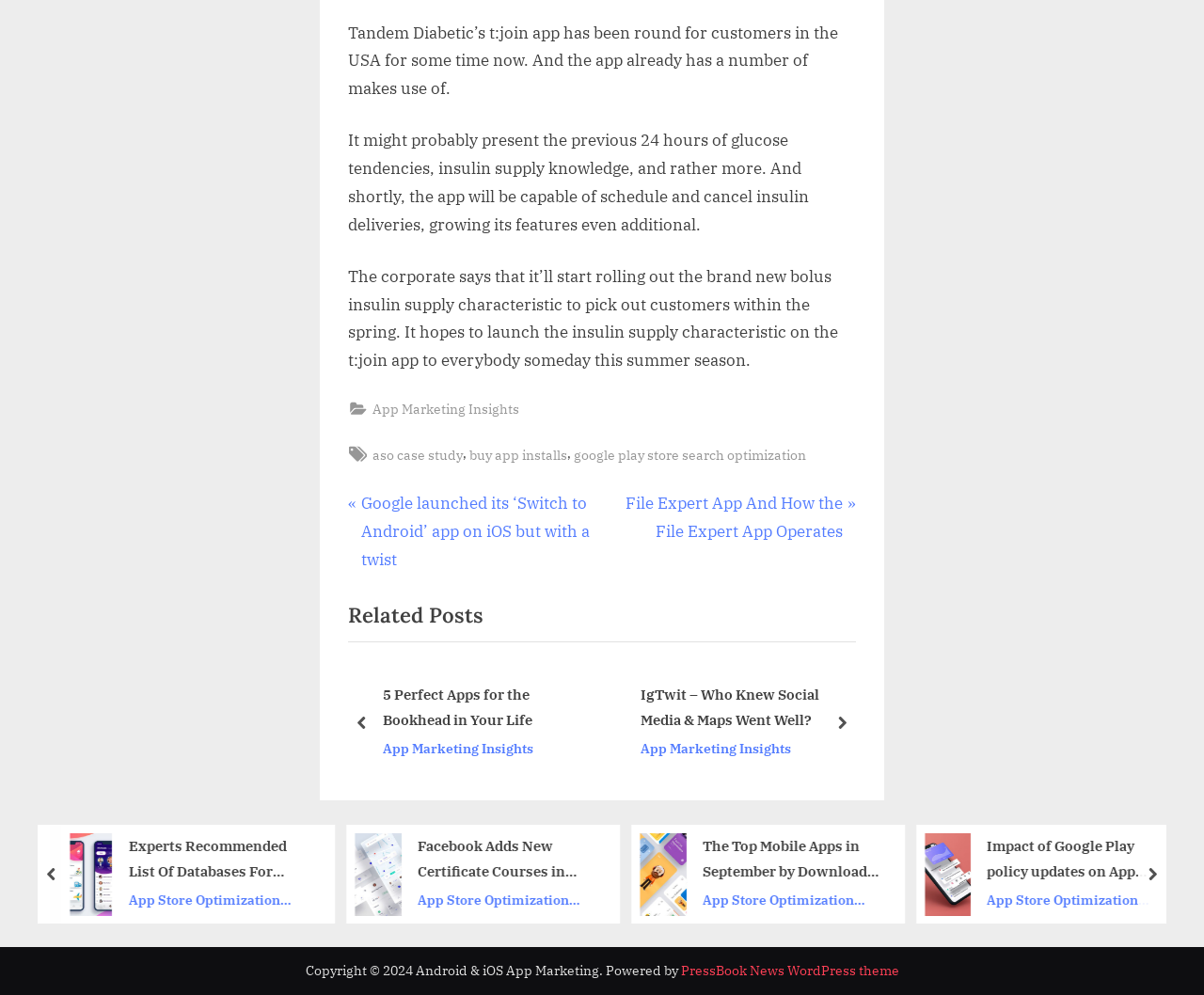From the webpage screenshot, identify the region described by alt="google play store search optimization". Provide the bounding box coordinates as (top-left x, top-left y, bottom-right x, bottom-right y), with each value being a floating point number between 0 and 1.

[0.315, 0.685, 0.355, 0.768]